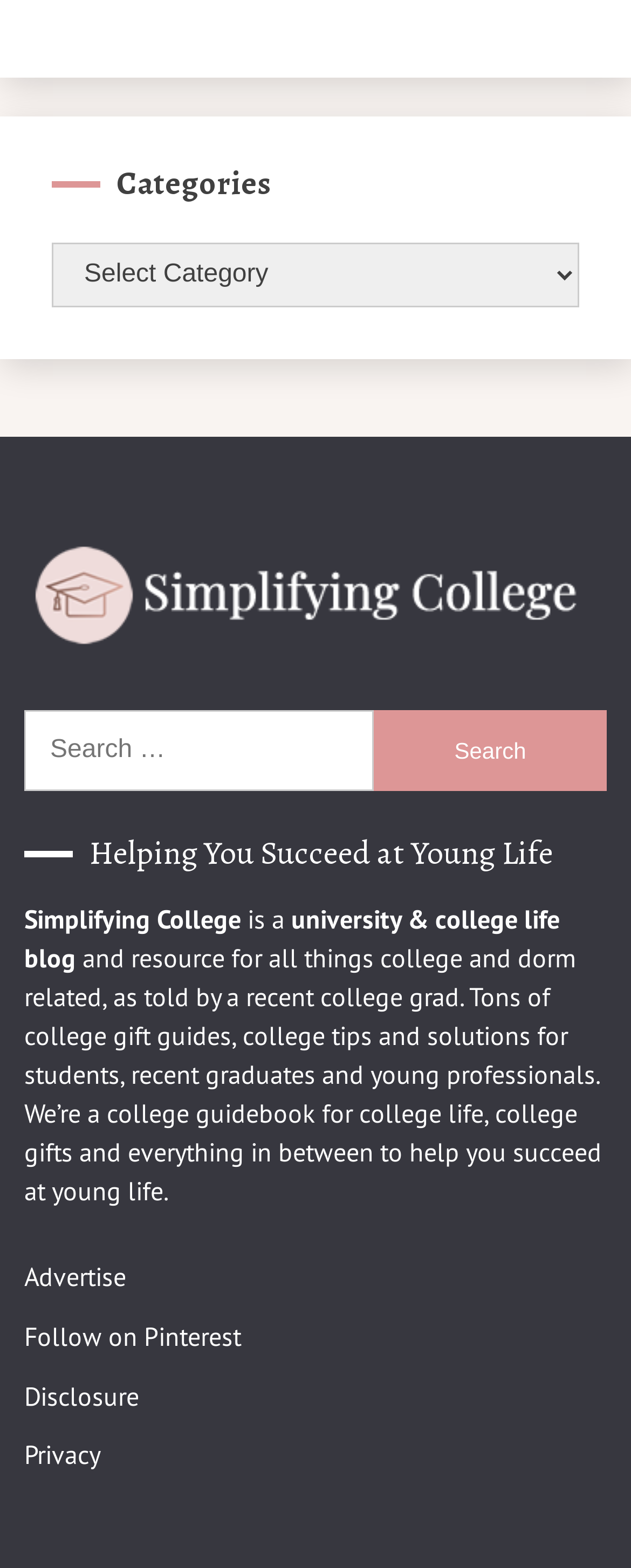What is the tone of the website? Refer to the image and provide a one-word or short phrase answer.

Informal and helpful